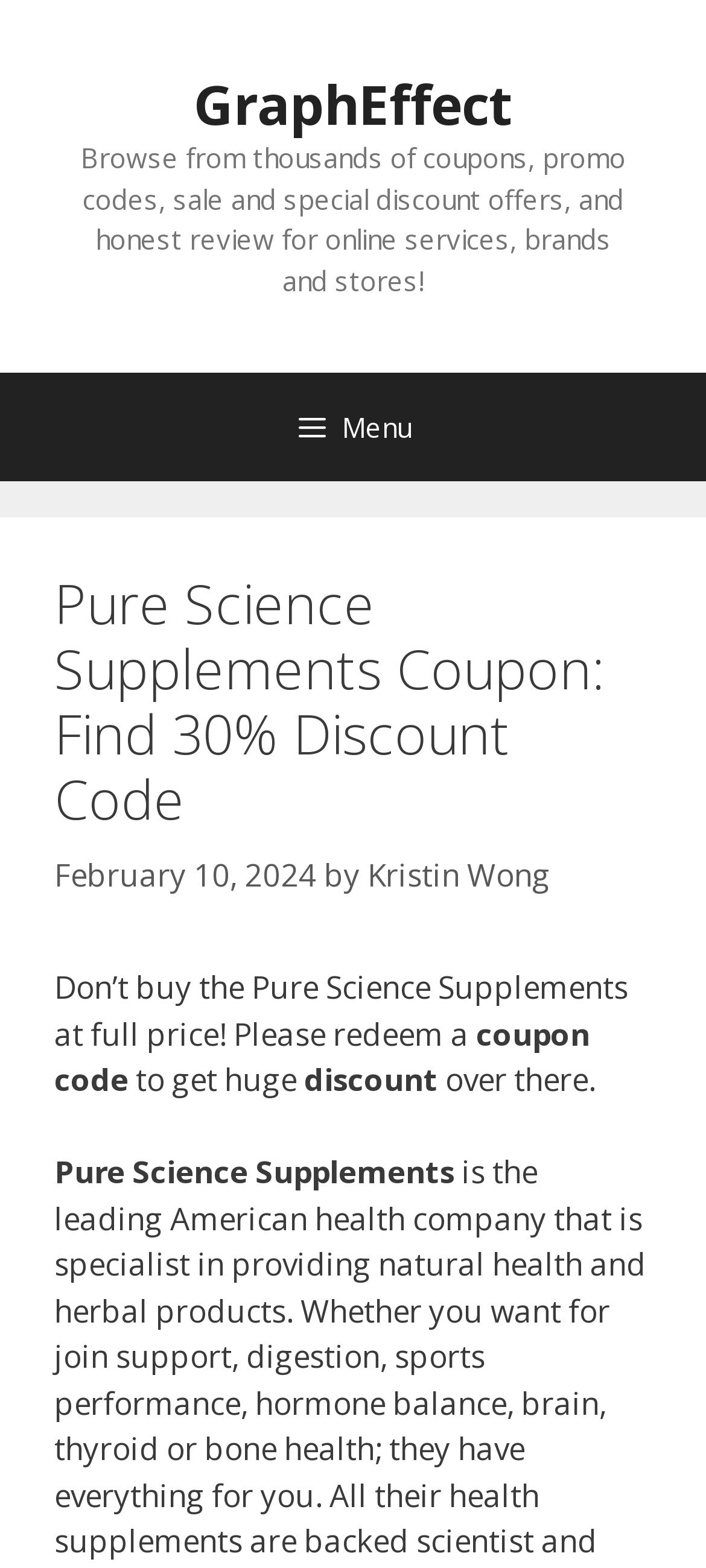Extract the main heading text from the webpage.

Pure Science Supplements Coupon: Find 30% Discount Code